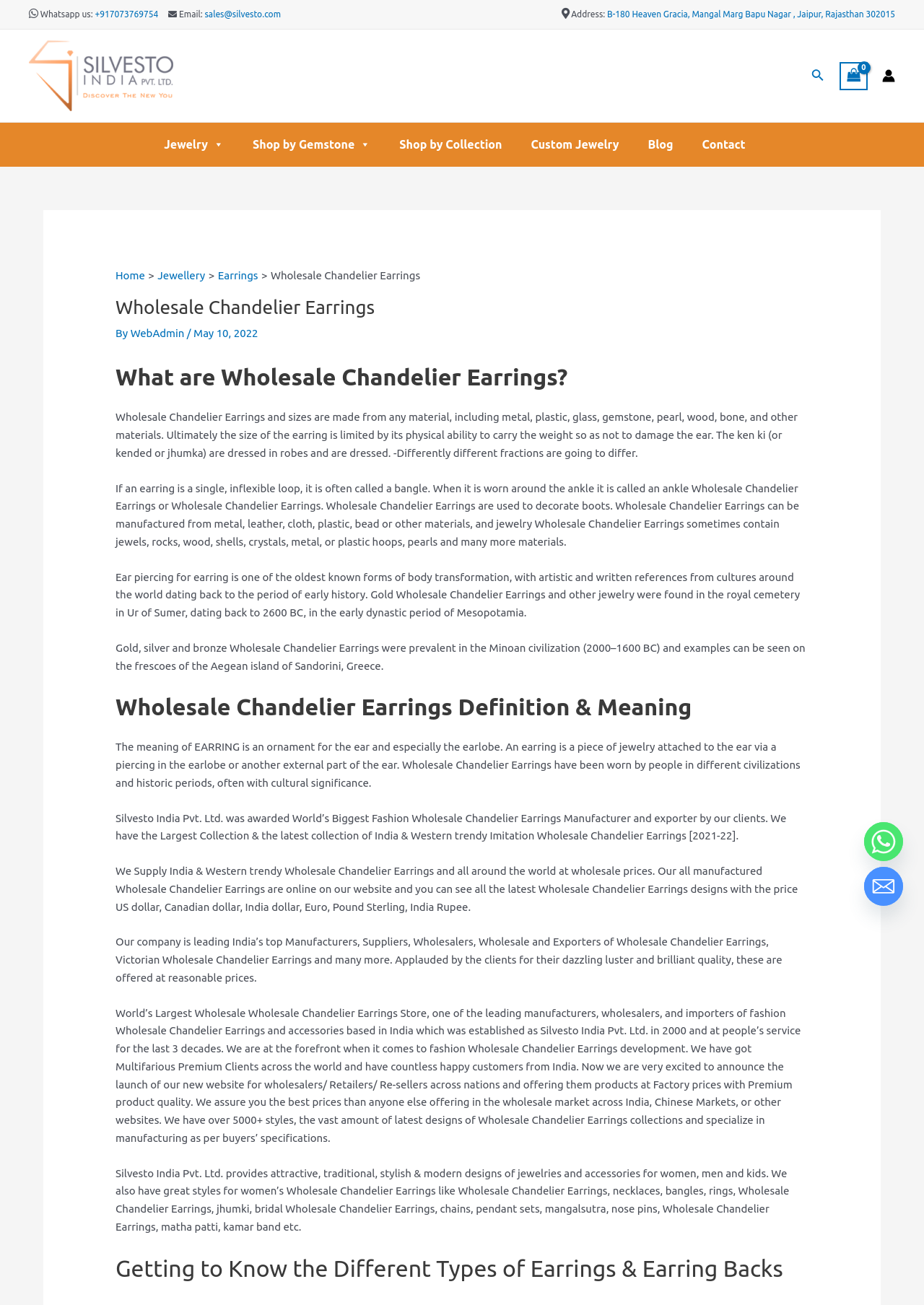What is the main topic of the webpage?
Using the image, elaborate on the answer with as much detail as possible.

I determined the main topic of the webpage by reading the headings, subheadings, and text, which all revolve around 'Wholesale Chandelier Earrings', including their definition, types, and history. The webpage also provides information about the company's products and services related to Wholesale Chandelier Earrings.